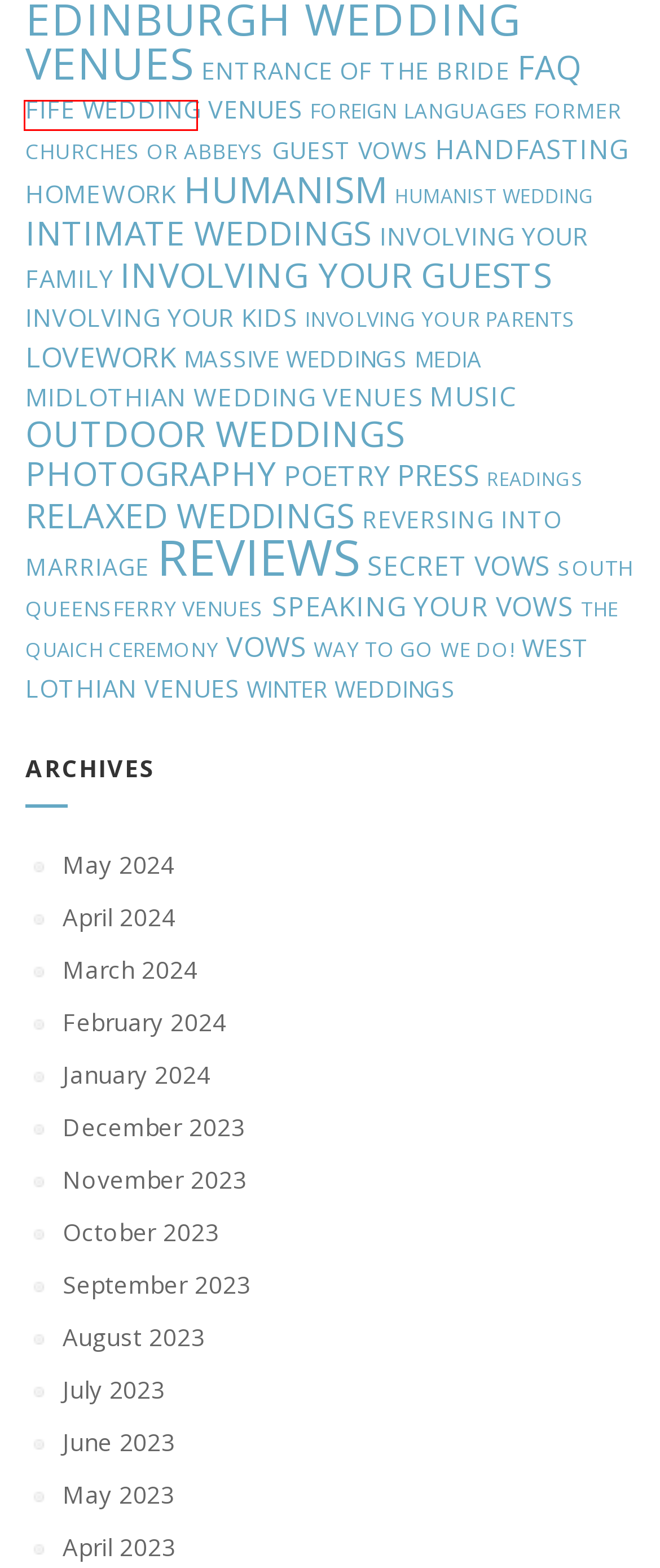After examining the screenshot of a webpage with a red bounding box, choose the most accurate webpage description that corresponds to the new page after clicking the element inside the red box. Here are the candidates:
A. FOREIGN LANGUAGES Archives - Tim Maguire
B. HANDFASTING Archives - Tim Maguire
C. GUEST VOWS Archives - Tim Maguire
D. SECRET VOWS Archives - Tim Maguire
E. January 2024 - Tim Maguire
F. May 2024 - Tim Maguire
G. VOWS Archives - Tim Maguire
H. BARN WEDDINGS Archives - Tim Maguire

H